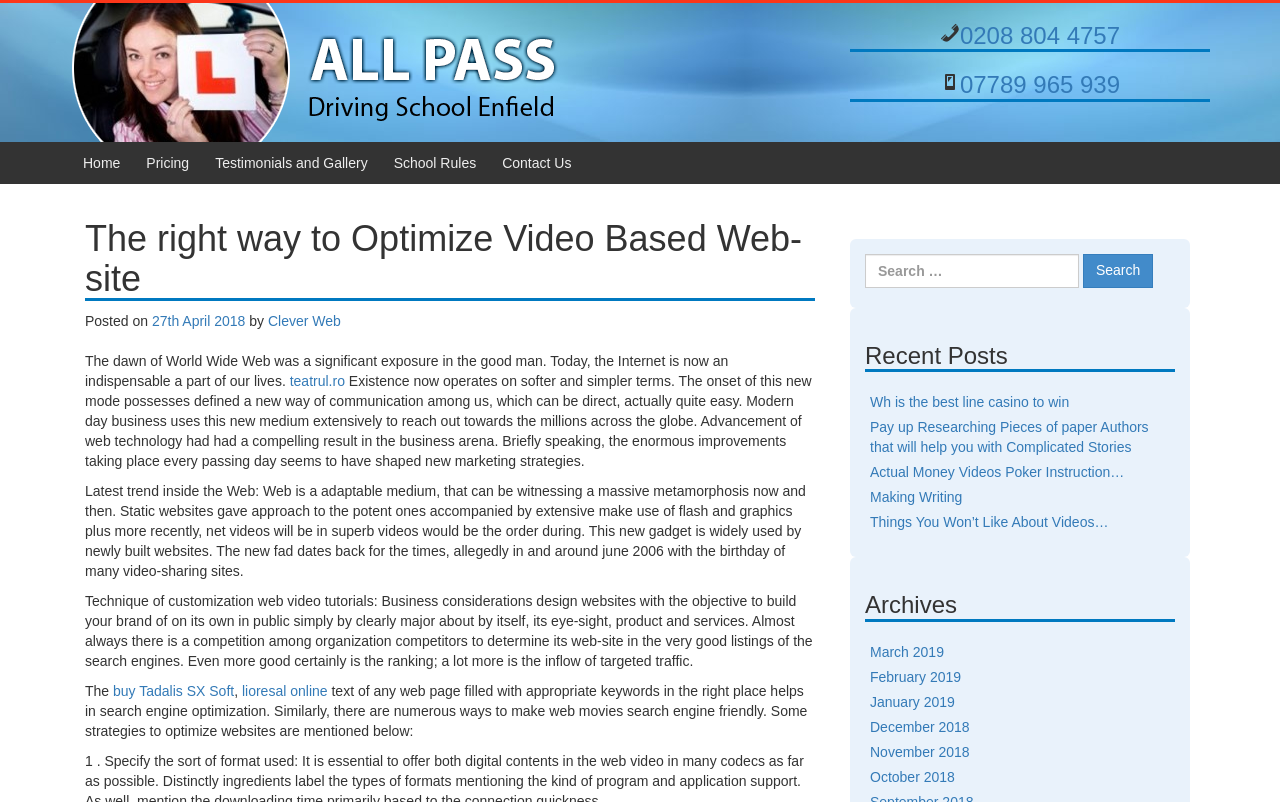Locate the bounding box coordinates of the UI element described by: "Home". The bounding box coordinates should consist of four float numbers between 0 and 1, i.e., [left, top, right, bottom].

[0.065, 0.193, 0.094, 0.213]